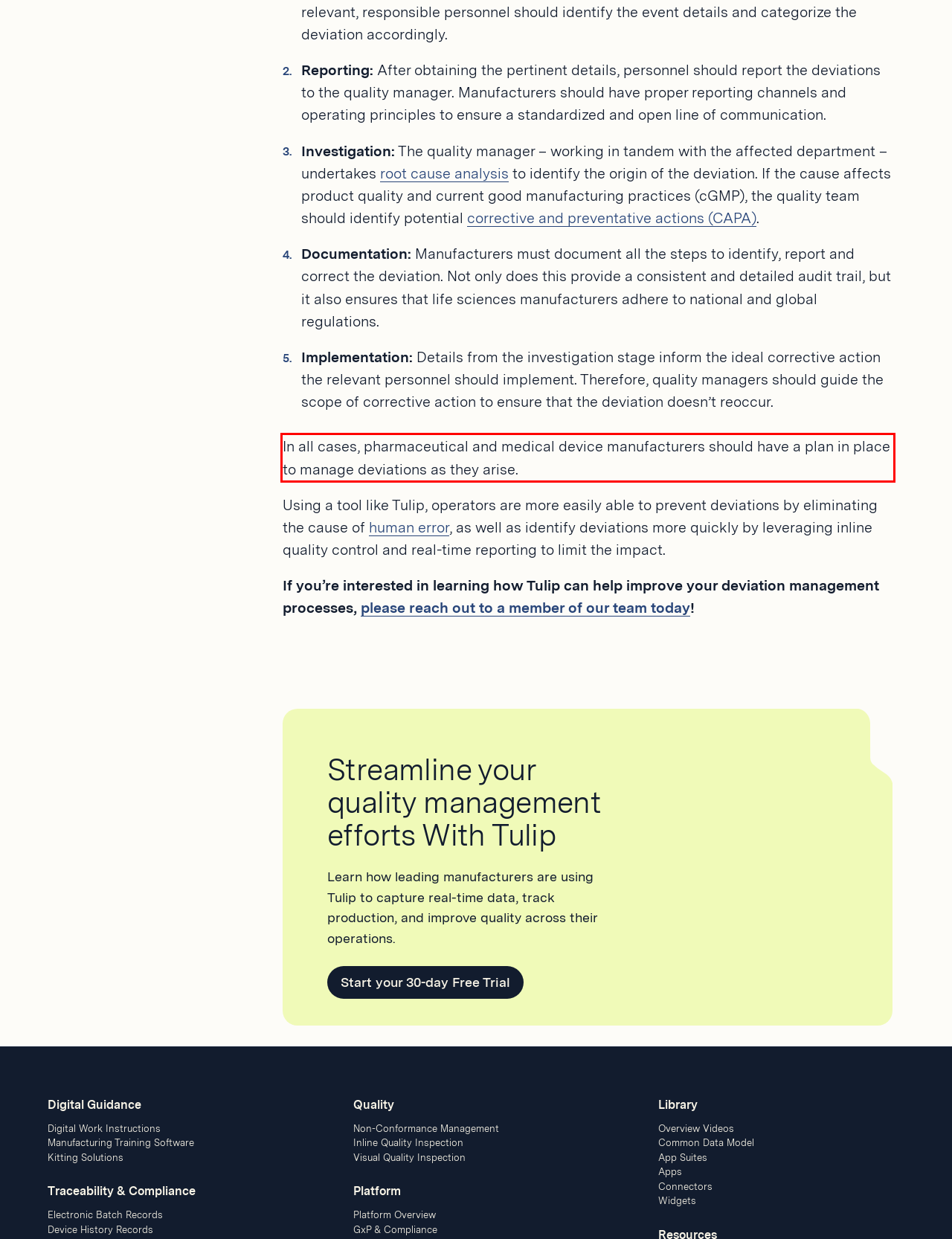Using the provided webpage screenshot, identify and read the text within the red rectangle bounding box.

In all cases, pharmaceutical and medical device manufacturers should have a plan in place to manage deviations as they arise.